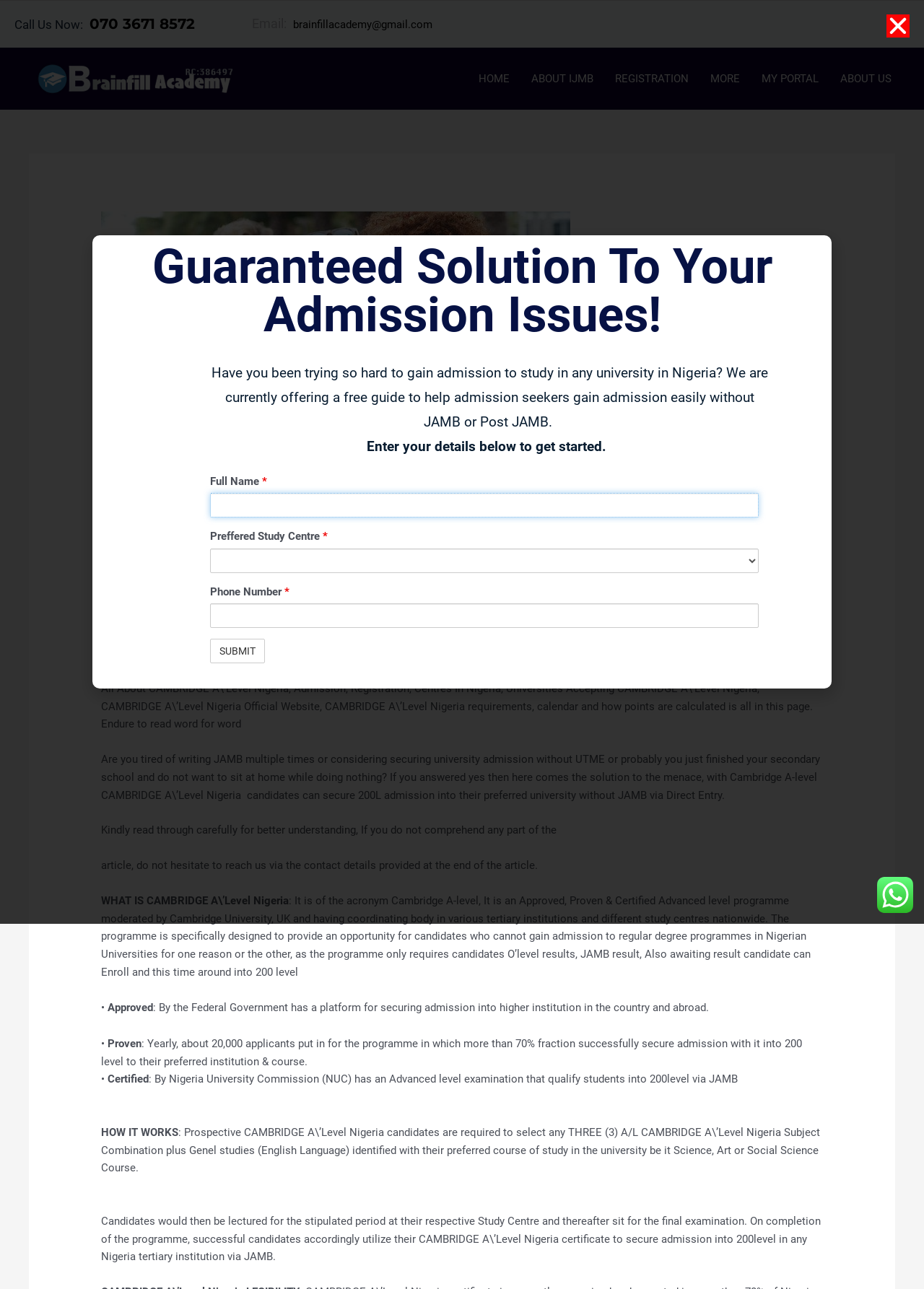Please identify the bounding box coordinates of the clickable element to fulfill the following instruction: "Open sidebar". The coordinates should be four float numbers between 0 and 1, i.e., [left, top, right, bottom].

None